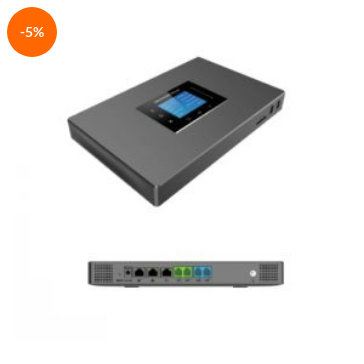Provide an in-depth description of the image.

The image features the Grandstream UCM6302 IP PBX, a modern and sleek communications device designed for business environments. Showcased from two angles, the top view highlights a user-friendly touchscreen interface, indicating its capabilities for managing calls and handling various communication tasks efficiently. The device's gray finish adds a professional touch, making it suitable for any office setup.

Prominently displayed in the corner is a bold orange tag indicating a 5% discount, suggesting a current sale or promotion. Below the top view, the rear side of the device is shown, featuring multiple connection ports, which are essential for integrating the PBX into various network setups, allowing for versatility and expanded functionality. This image effectively illustrates the device's design and usability, catering to businesses looking to enhance their communication infrastructure.